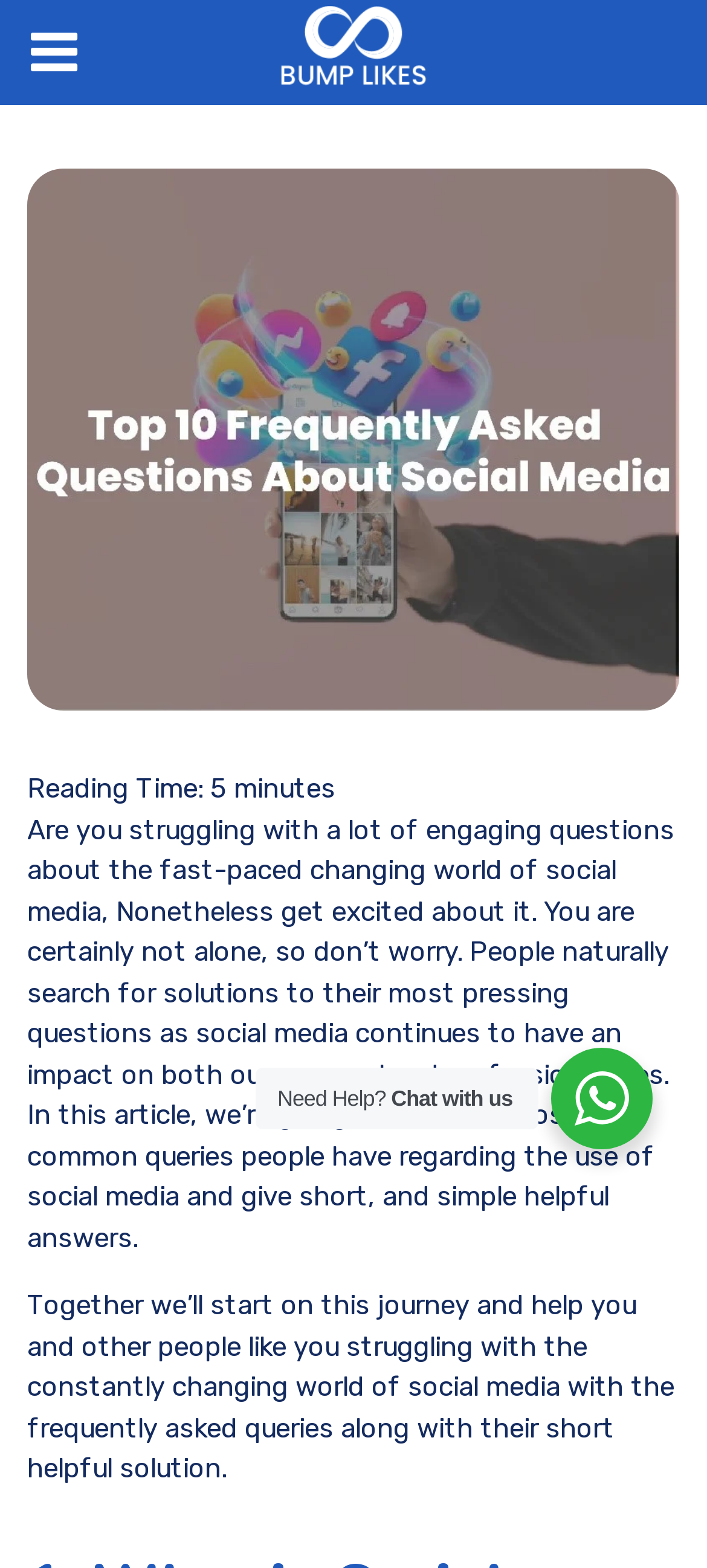Find and provide the bounding box coordinates for the UI element described with: "alt="Bumplikes"".

[0.314, 0.039, 0.686, 0.06]